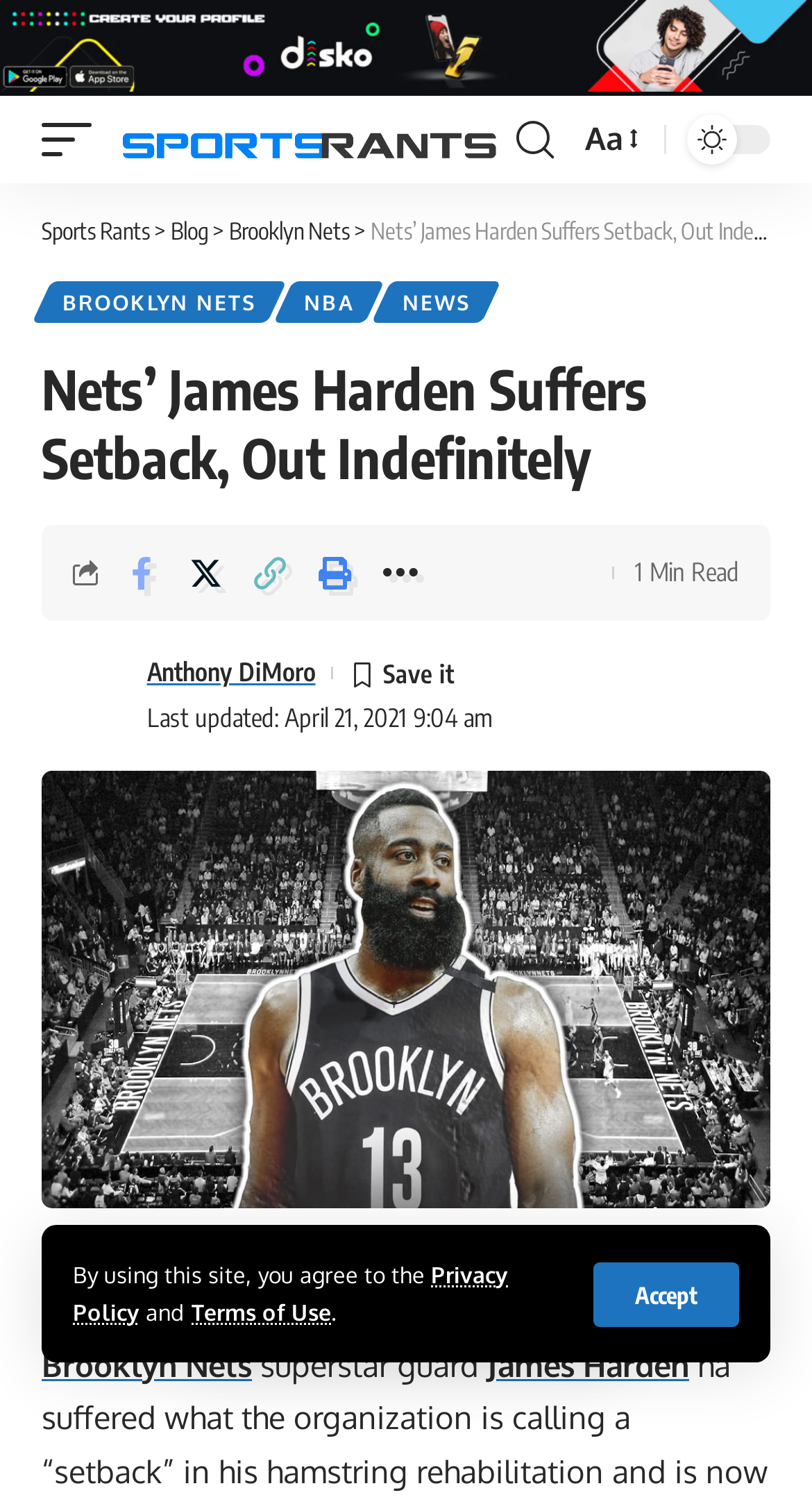Answer the following query concisely with a single word or phrase:
How long does it take to read this article?

1 Min